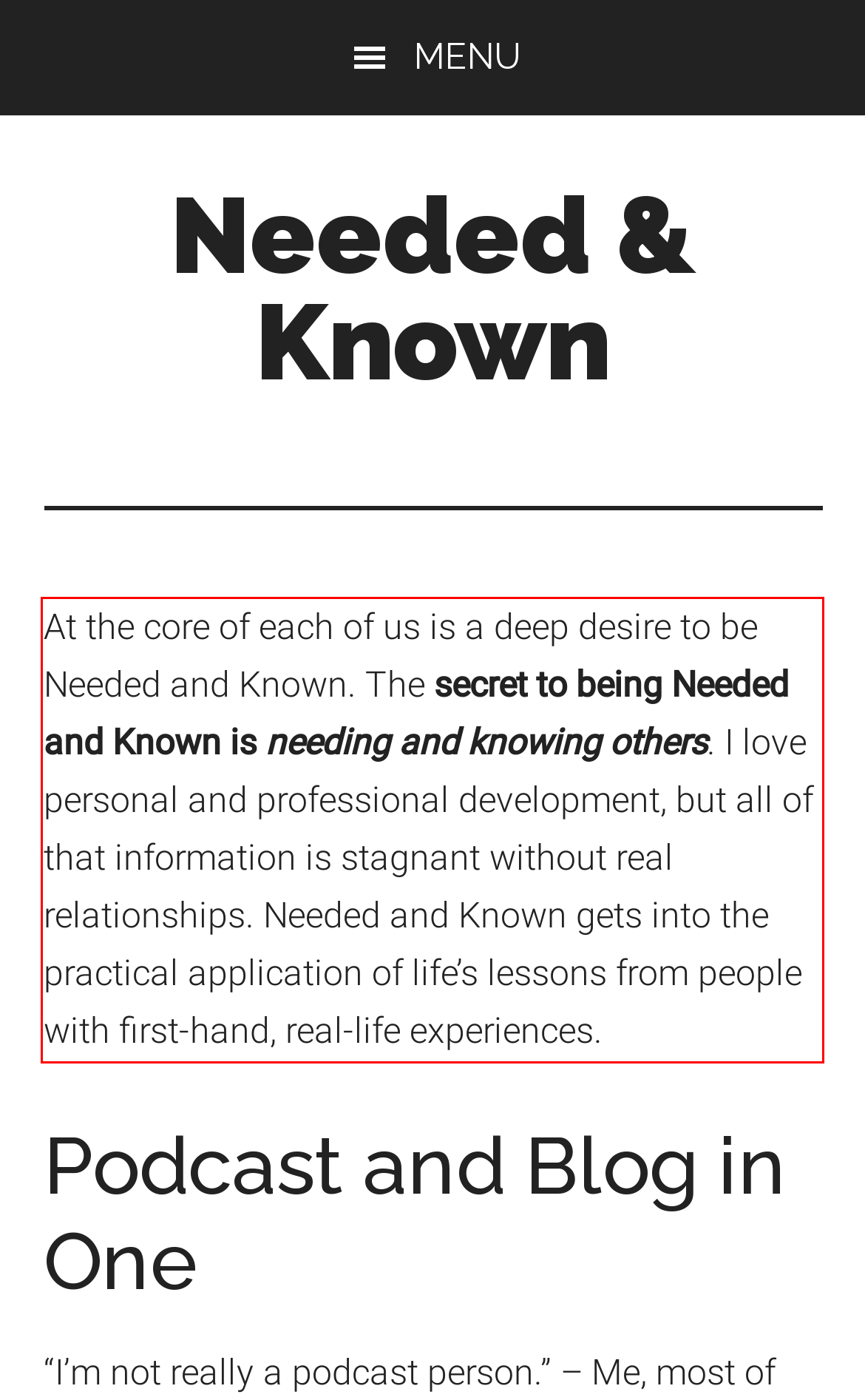From the given screenshot of a webpage, identify the red bounding box and extract the text content within it.

At the core of each of us is a deep desire to be Needed and Known. The secret to being Needed and Known is needing and knowing others. I love personal and professional development, but all of that information is stagnant without real relationships. Needed and Known gets into the practical application of life’s lessons from people with first-hand, real-life experiences.